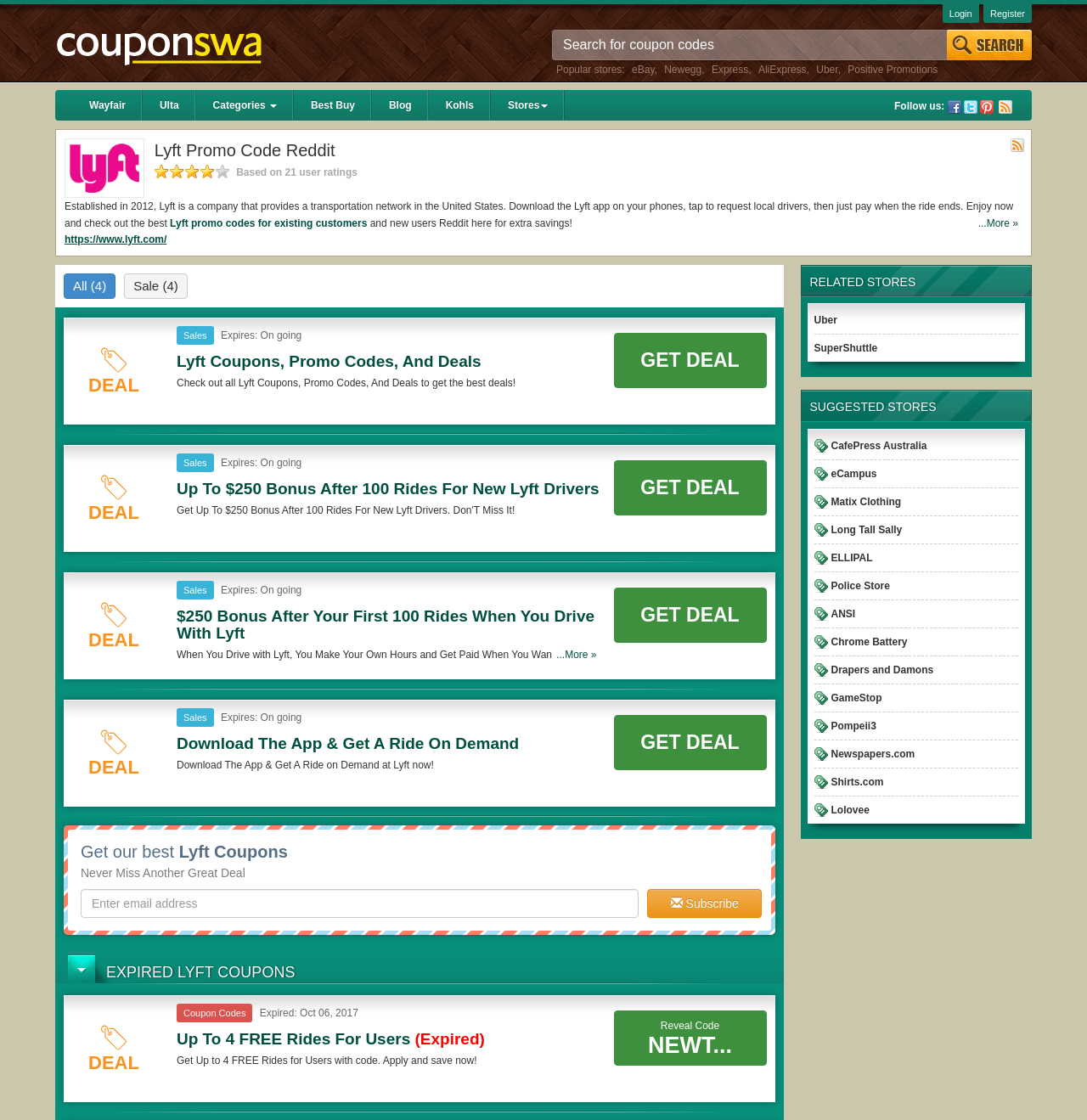Kindly provide the bounding box coordinates of the section you need to click on to fulfill the given instruction: "Click on eBay".

[0.581, 0.057, 0.602, 0.067]